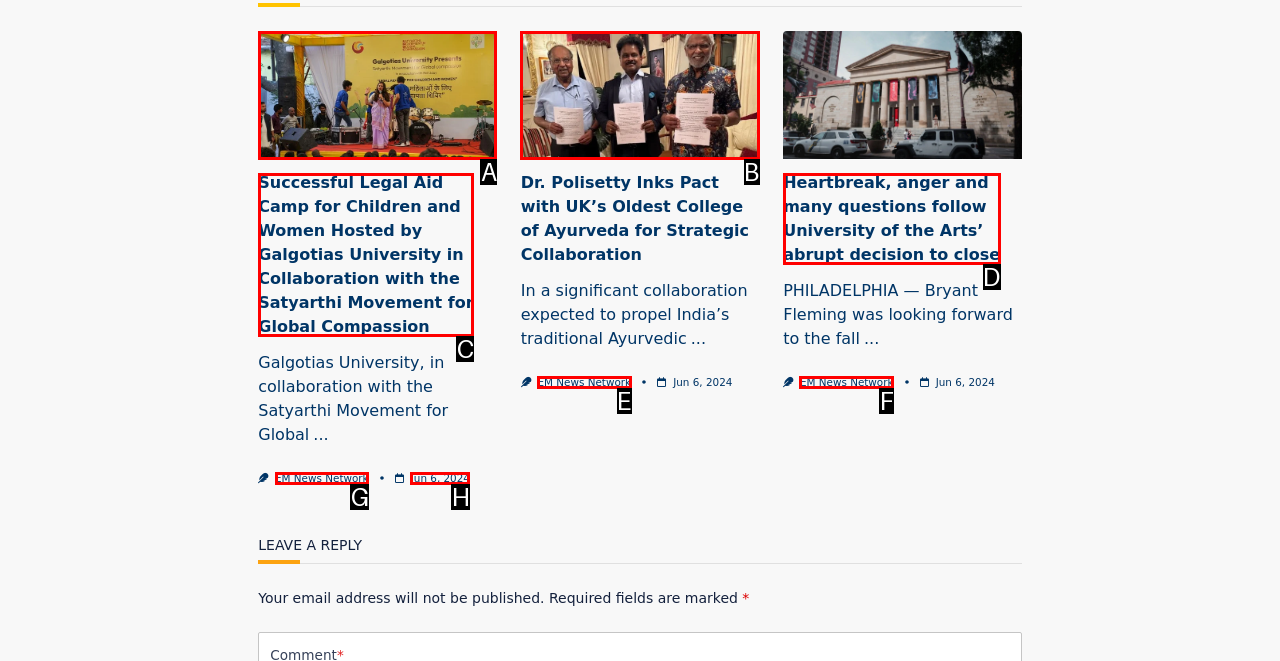What letter corresponds to the UI element described here: EM News Network
Reply with the letter from the options provided.

G